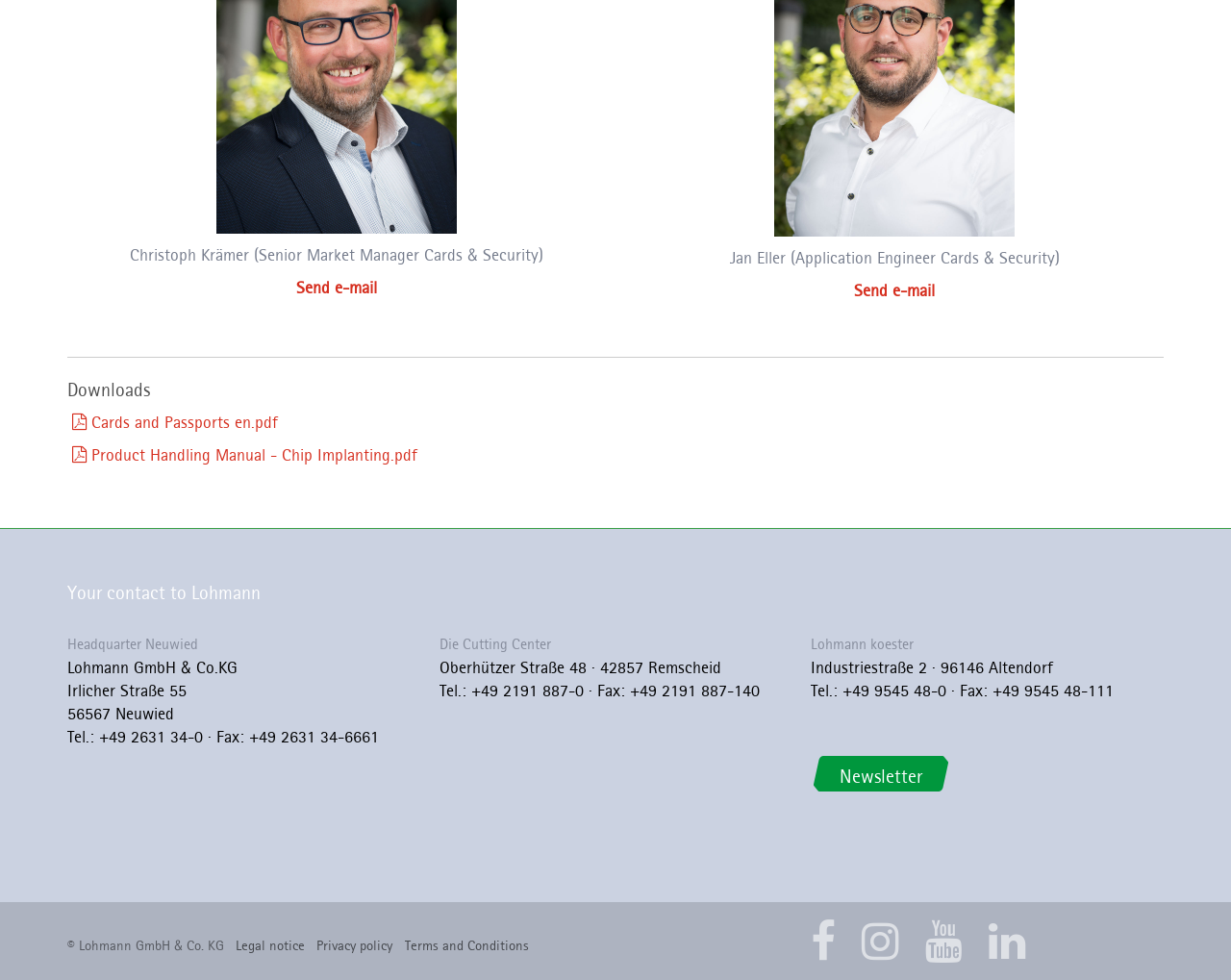Provide a brief response to the question using a single word or phrase: 
How many contact persons are listed?

2